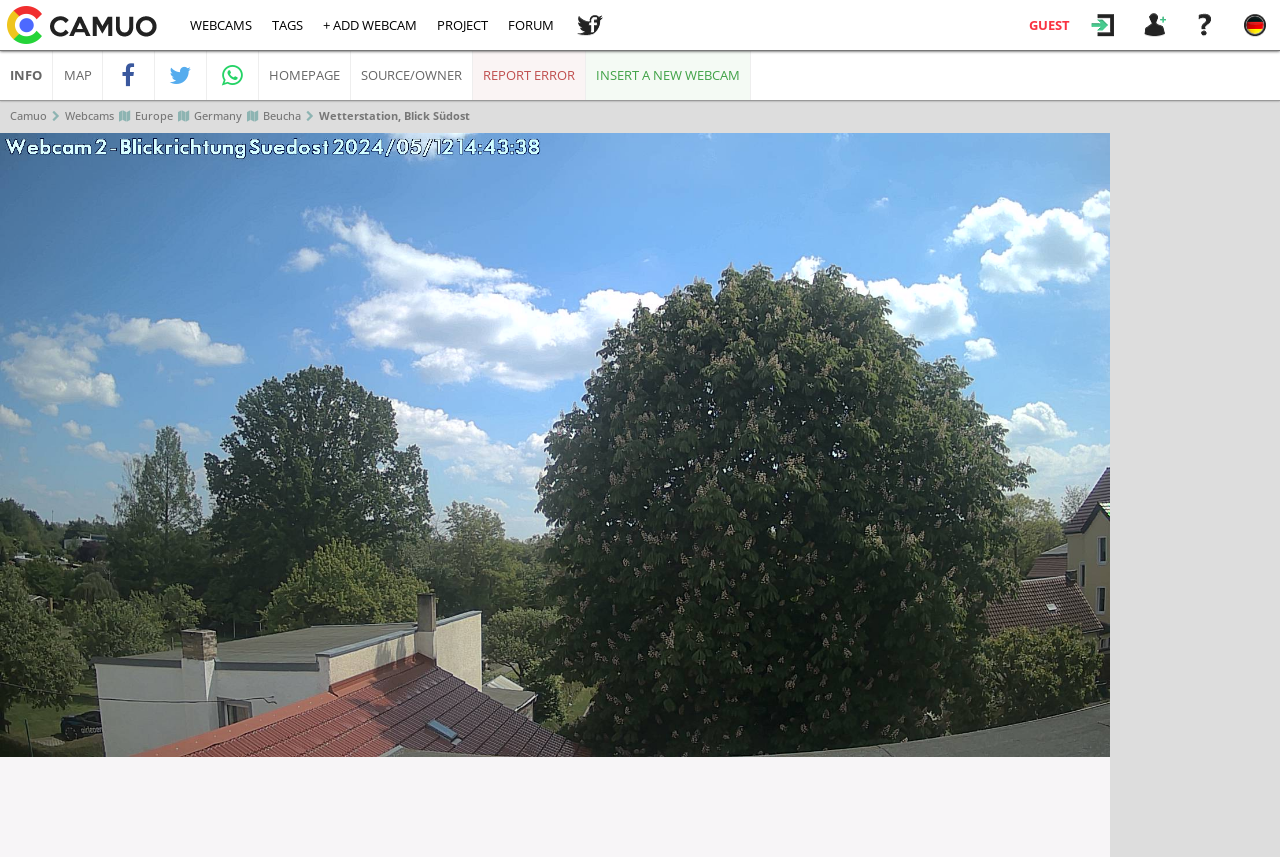Can you specify the bounding box coordinates of the area that needs to be clicked to fulfill the following instruction: "Switch to webcam view"?

[0.0, 0.0, 0.141, 0.058]